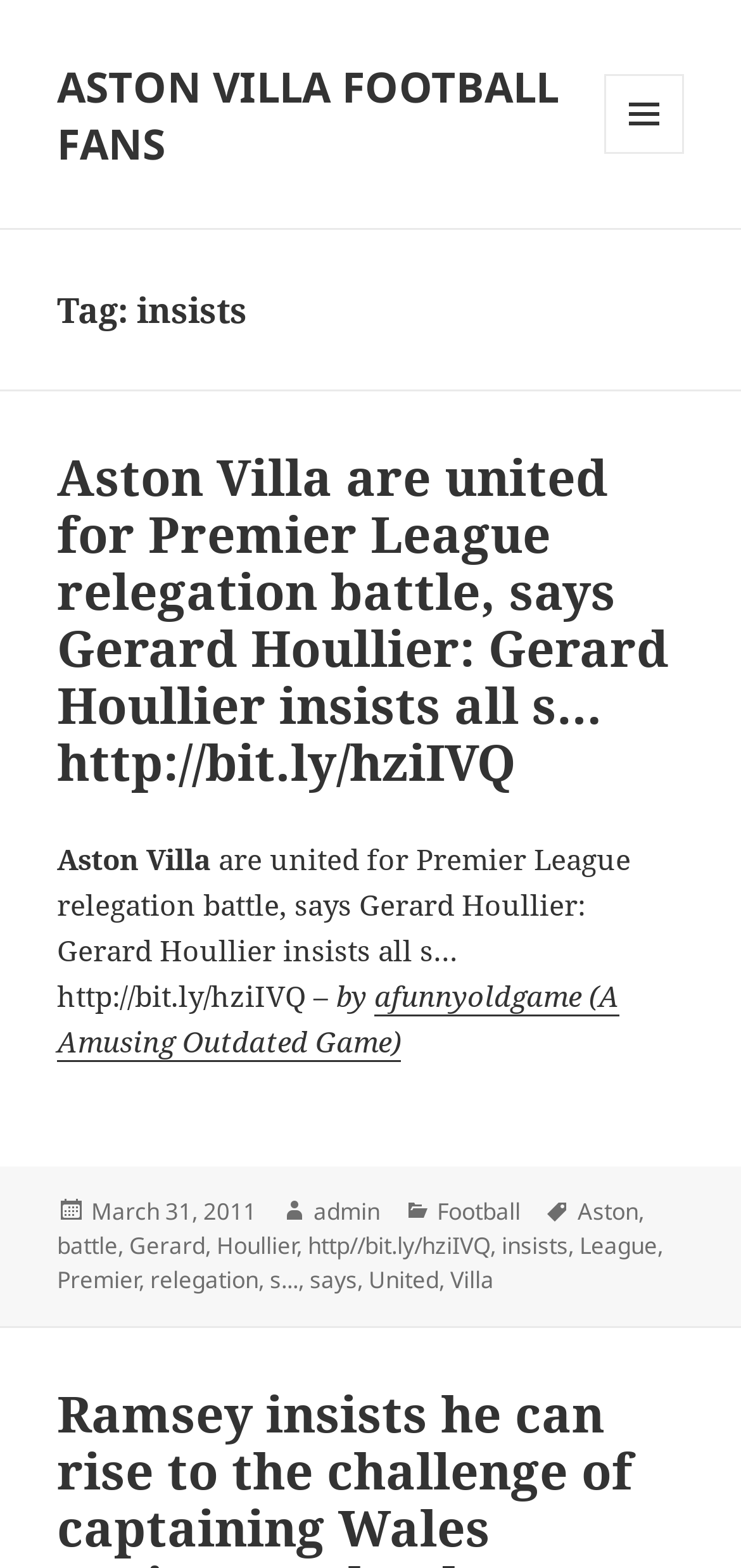Could you find the bounding box coordinates of the clickable area to complete this instruction: "View the categories"?

[0.587, 0.761, 0.744, 0.781]